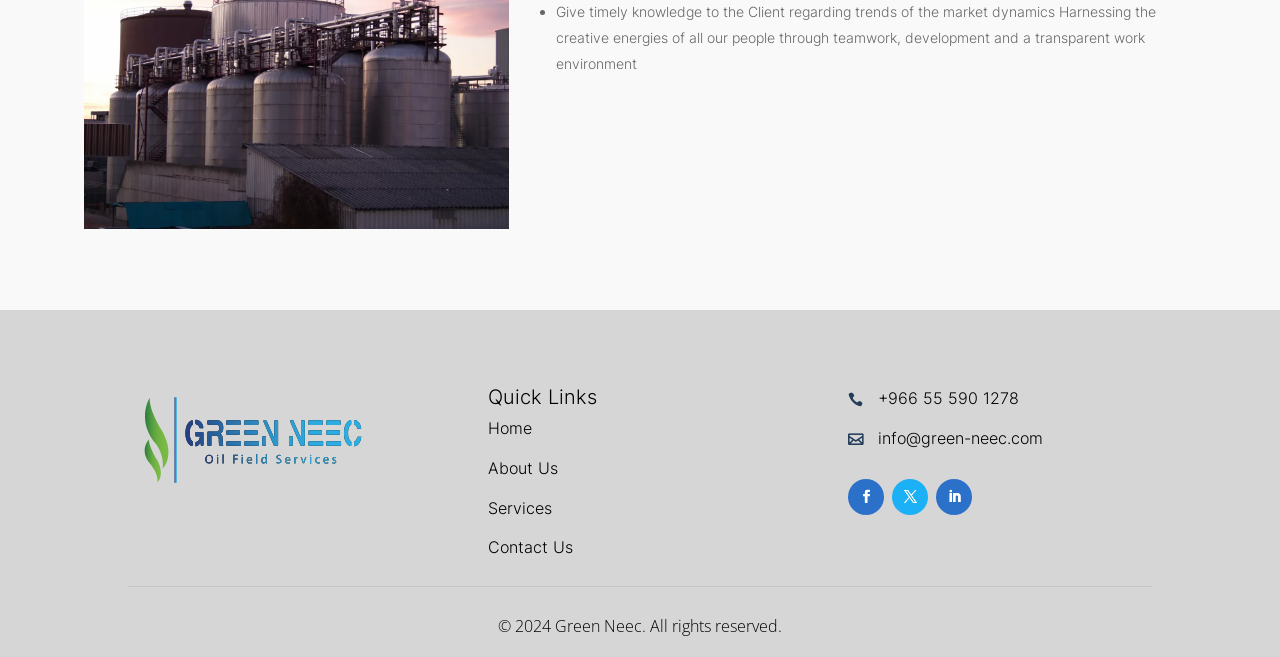How many social media links are available?
Deliver a detailed and extensive answer to the question.

There are three social media links available, represented by the icons '', '', and '', which are located below the quick links section.